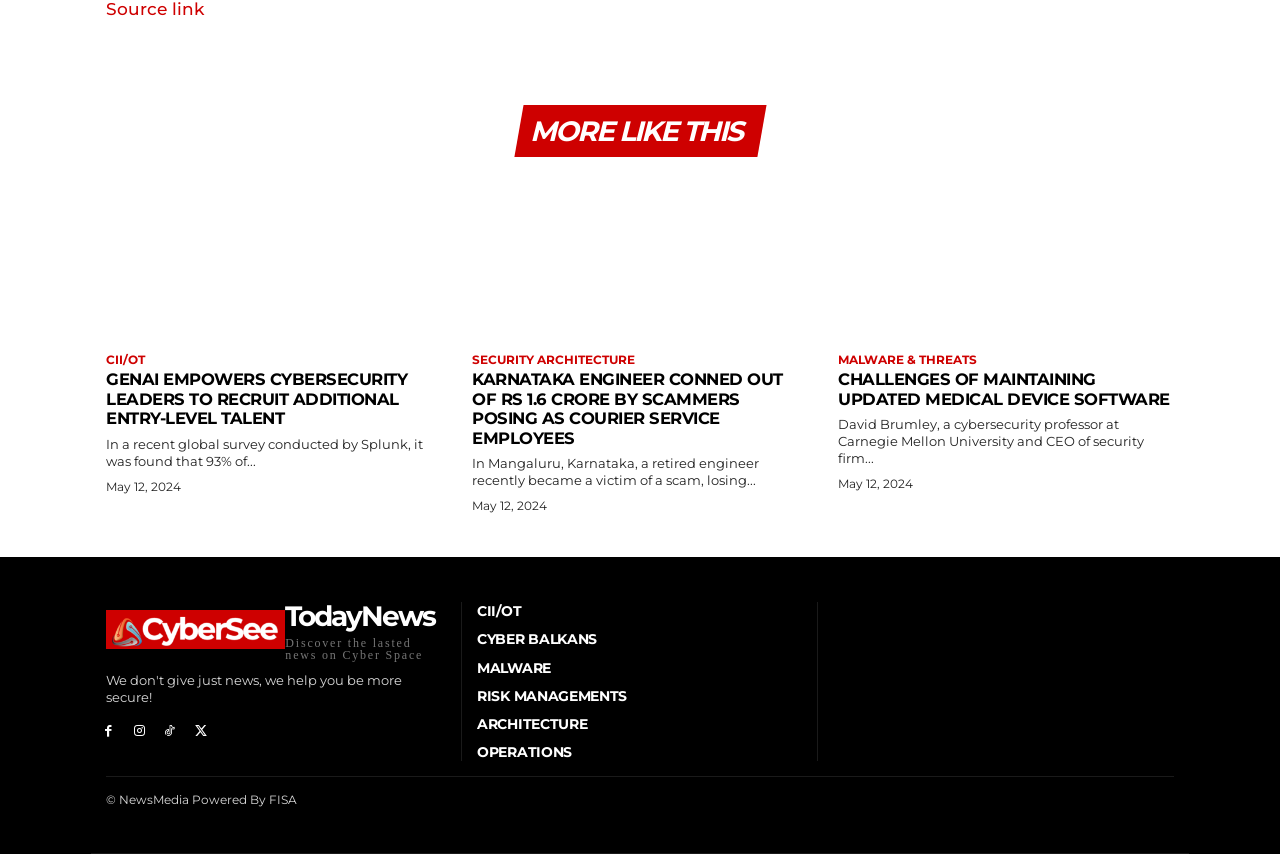Determine the coordinates of the bounding box for the clickable area needed to execute this instruction: "Click on 'GenAI empowers cybersecurity leaders to recruit additional entry-level talent'".

[0.083, 0.213, 0.345, 0.39]